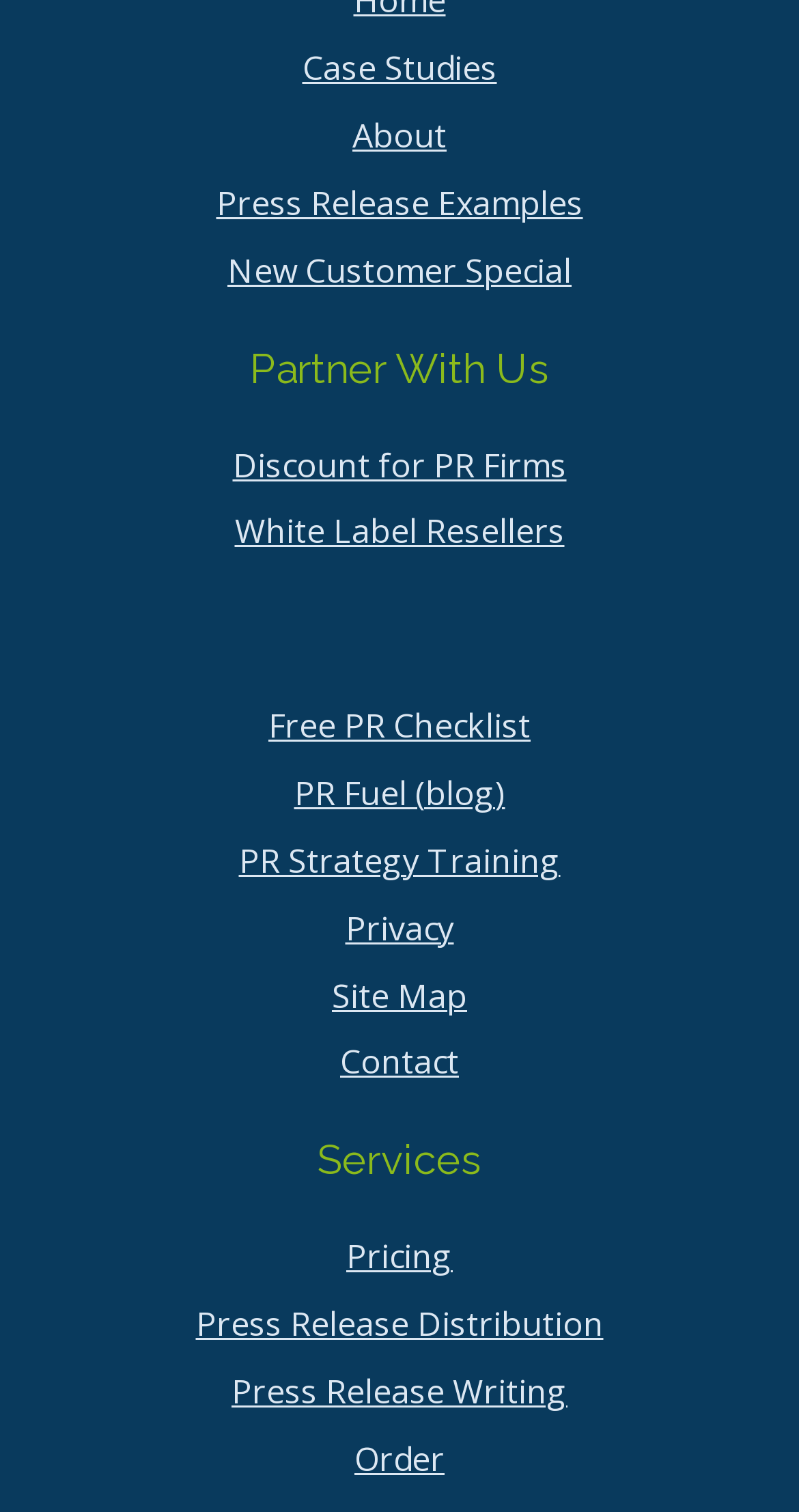Provide your answer to the question using just one word or phrase: How many links are in the navigation menu?

17